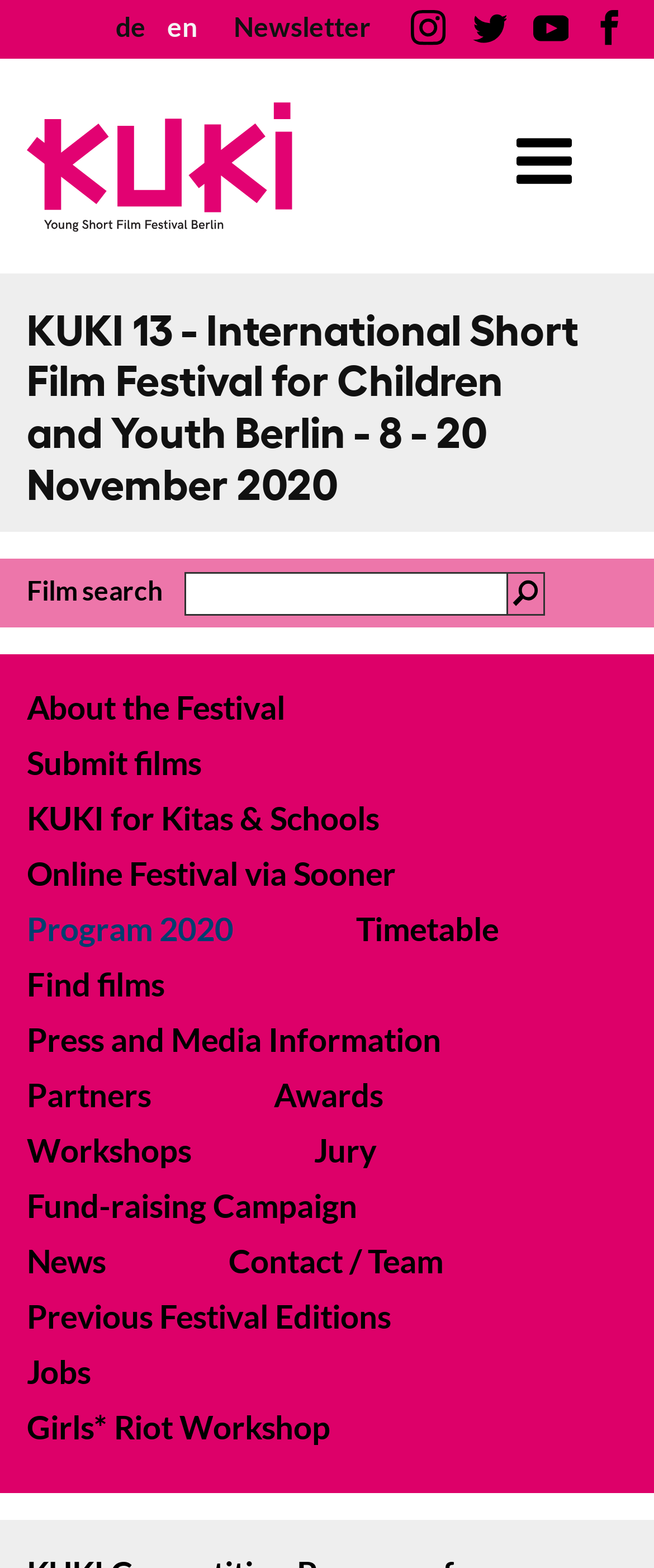Locate the bounding box coordinates of the element's region that should be clicked to carry out the following instruction: "Follow on Instagram". The coordinates need to be four float numbers between 0 and 1, i.e., [left, top, right, bottom].

[0.628, 0.007, 0.682, 0.029]